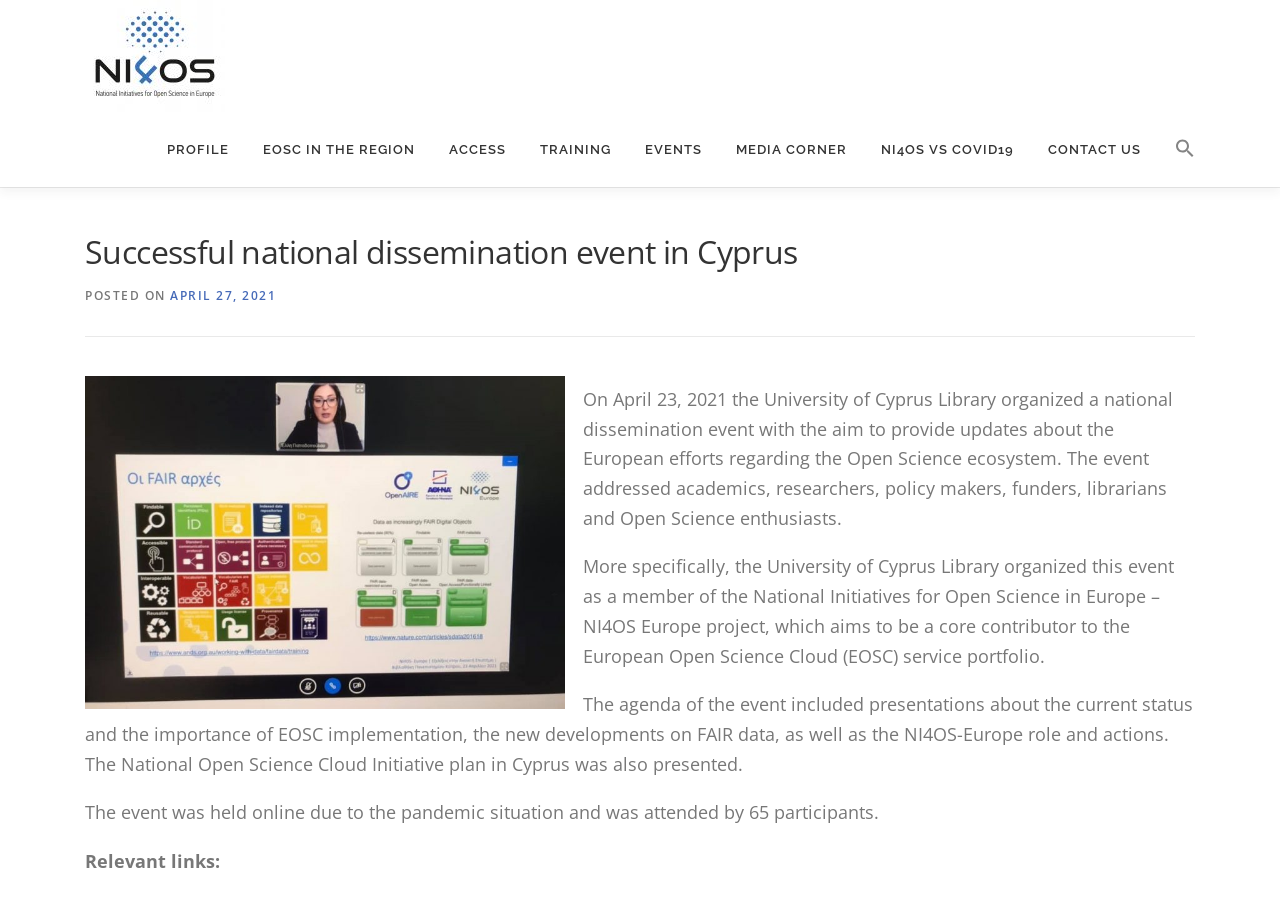Please mark the bounding box coordinates of the area that should be clicked to carry out the instruction: "view profile".

[0.117, 0.124, 0.192, 0.206]